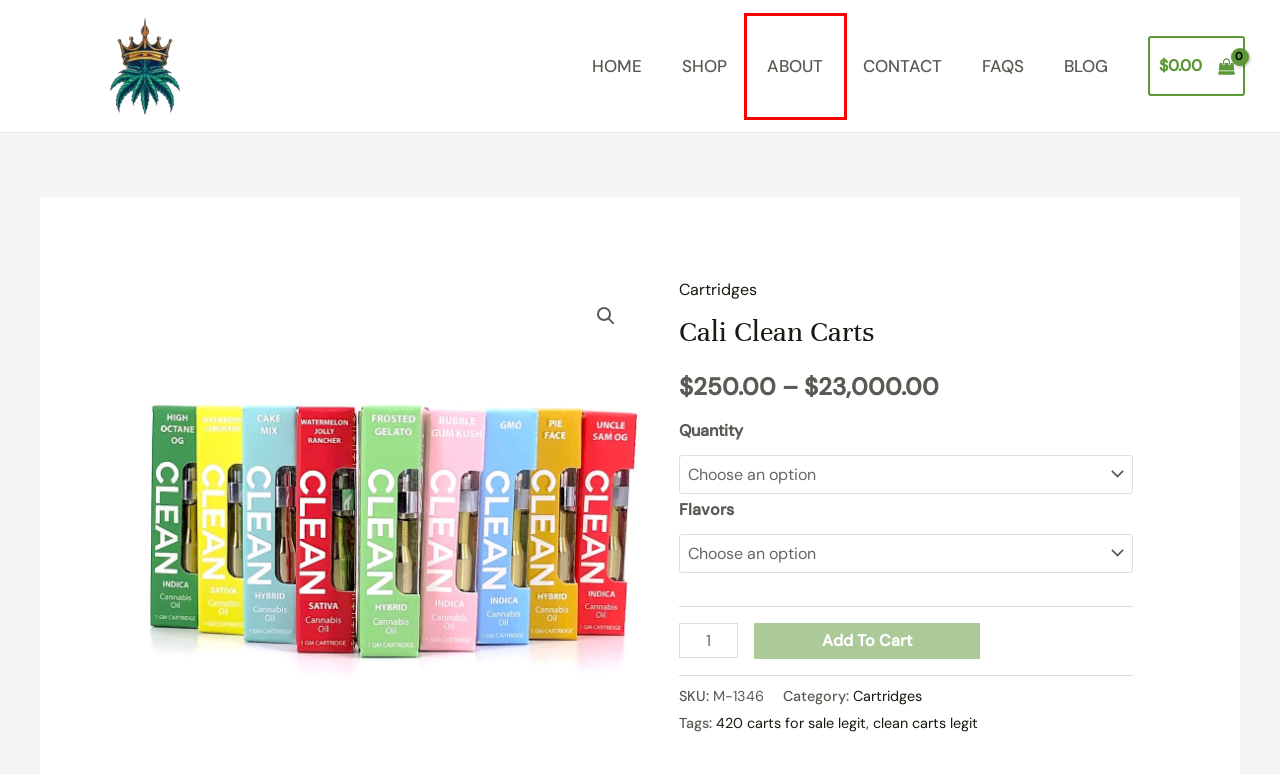You have a screenshot showing a webpage with a red bounding box highlighting an element. Choose the webpage description that best fits the new webpage after clicking the highlighted element. The descriptions are:
A. Blog - My Weed Near Me
B. 420 Carts For Sale Legit - My Weed Near Me
C. Clean Carts Legit - My Weed Near Me
D. Buy Pounds Of Weed - Cheap Weed Online - 420 Weed Online
E. Dispensaries That Ship To Kentucky | 420 Weed Shop | Cheap
F. Dispensary Deals Near Me | Buy Pounds Of Weed | Cheap 28g
G. Nashville Dispensary | Weed Dispensary Nashville | Real 420
H. Contact - My Weed Near Me

G